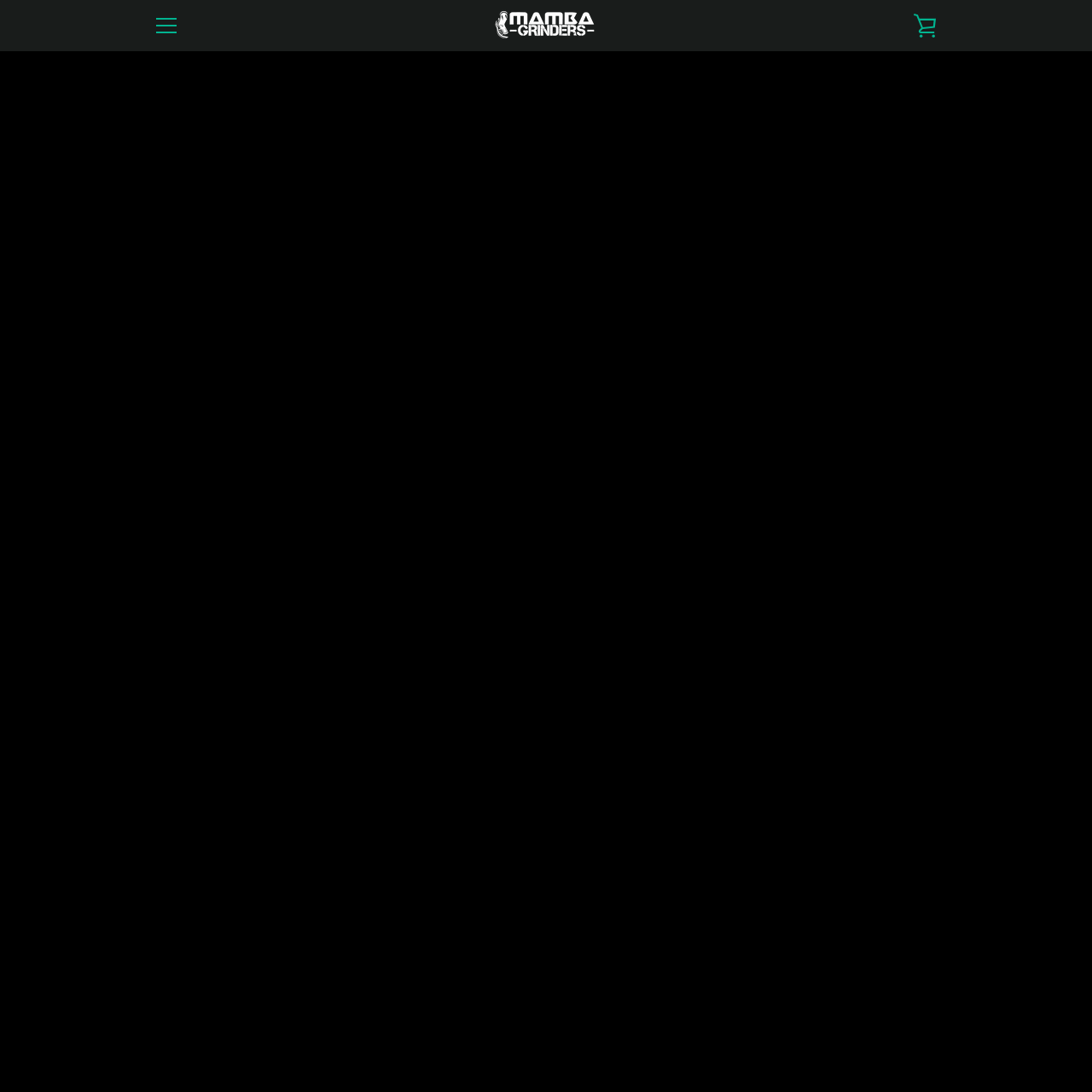Give a one-word or phrase response to the following question: What is the text on the main heading of the error page?

404 Page Not Found